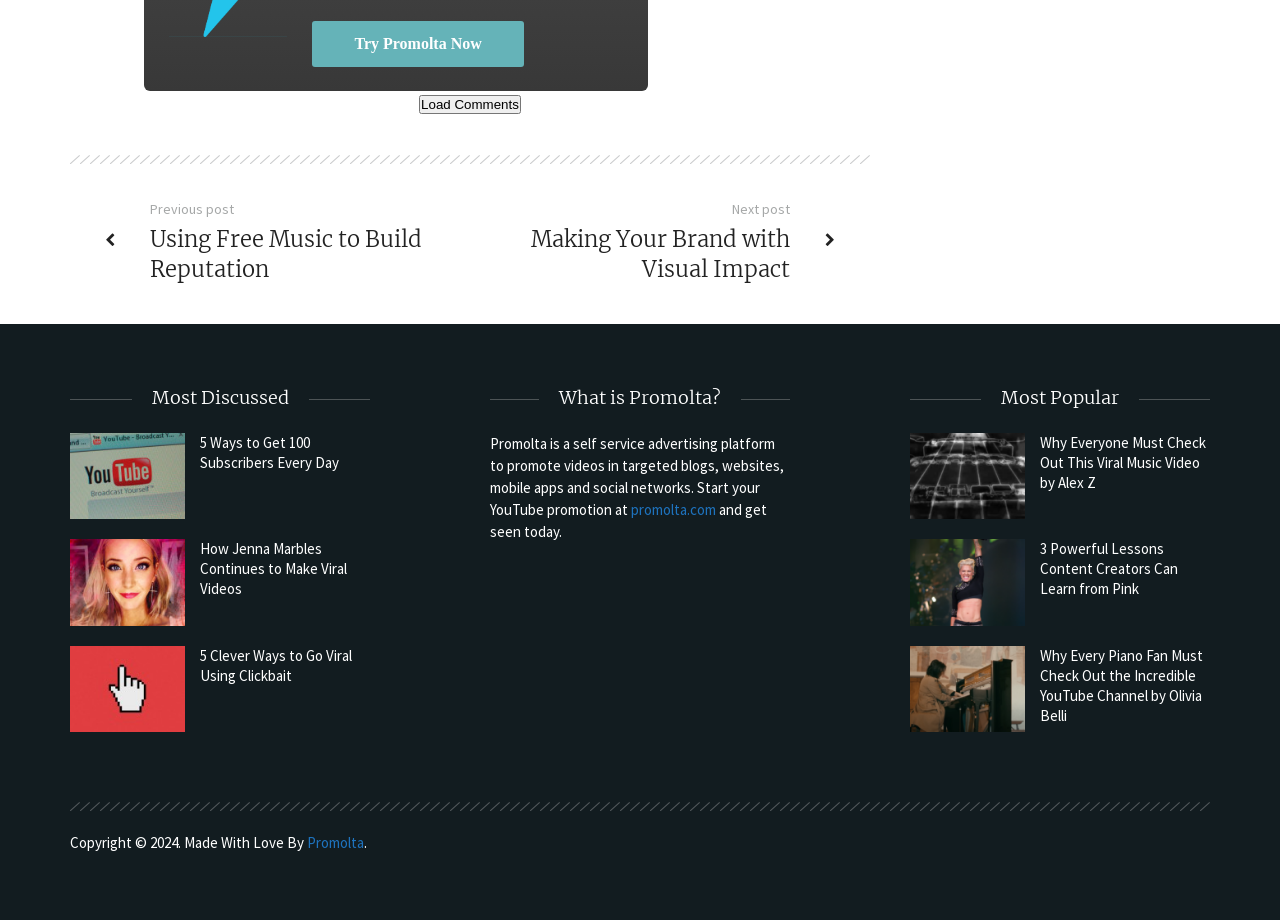Please determine the bounding box coordinates of the element to click in order to execute the following instruction: "Read about using free music to build reputation". The coordinates should be four float numbers between 0 and 1, specified as [left, top, right, bottom].

[0.117, 0.245, 0.33, 0.308]